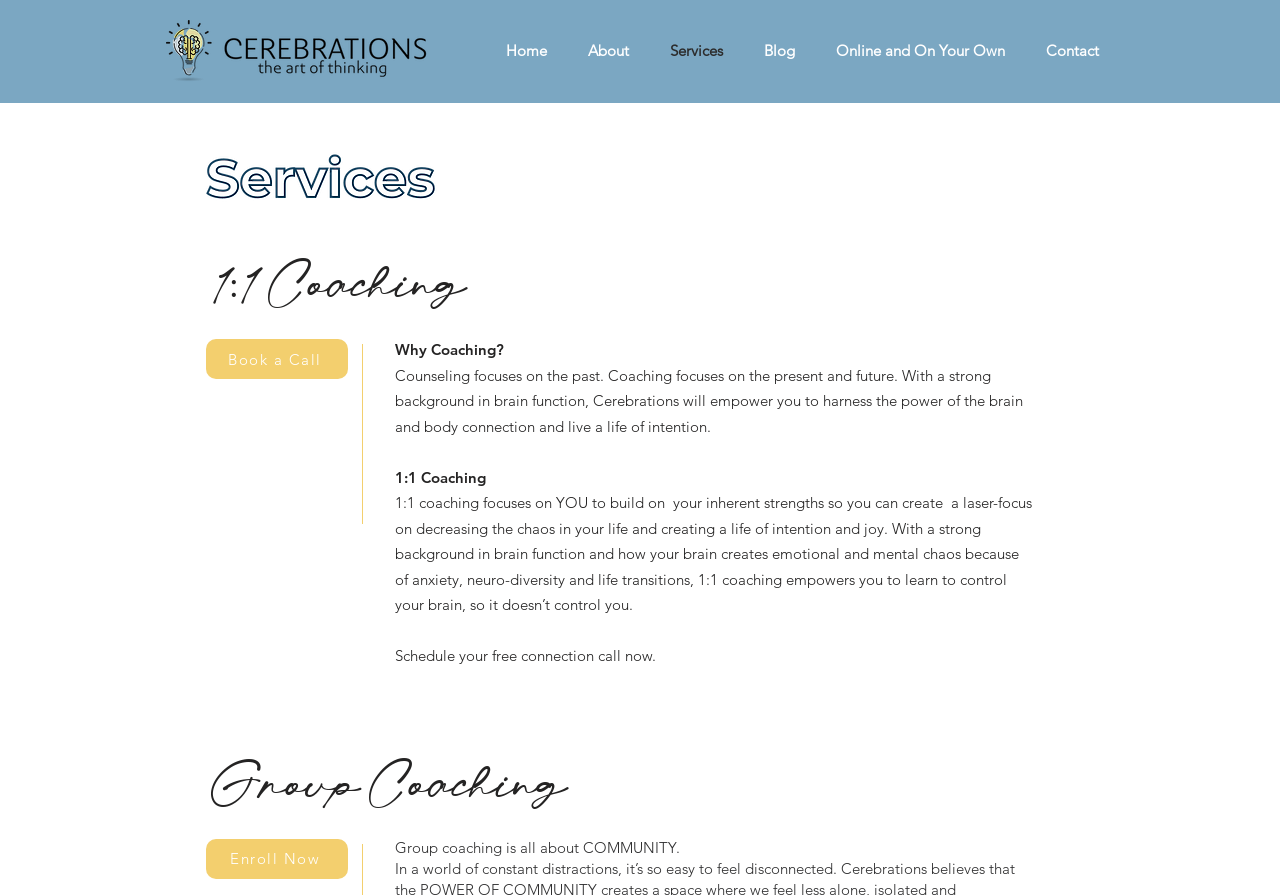Identify the bounding box coordinates of the section that should be clicked to achieve the task described: "Contact us".

[0.797, 0.032, 0.87, 0.082]